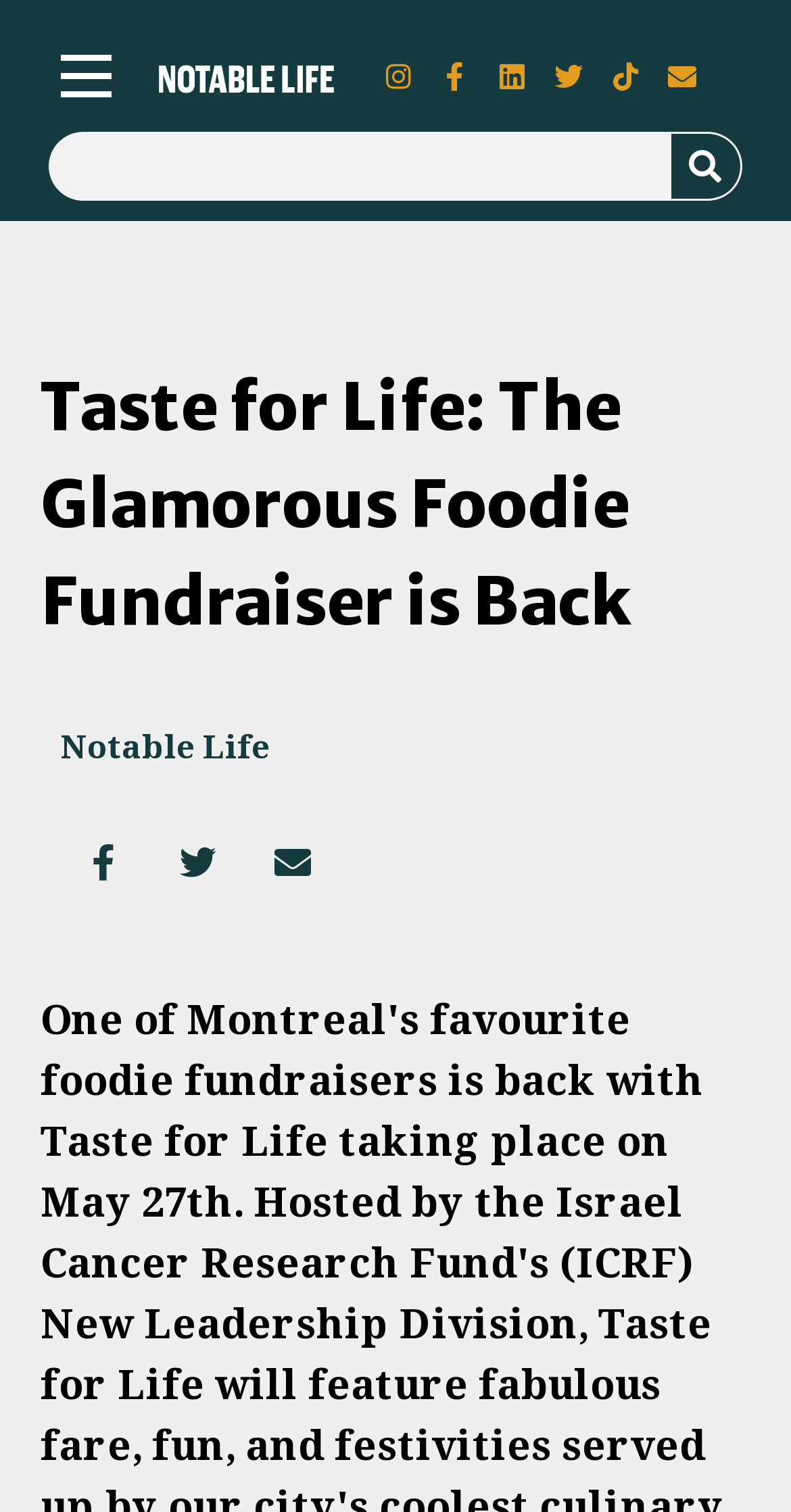Reply to the question with a brief word or phrase: What is the color of the notable life logo?

White